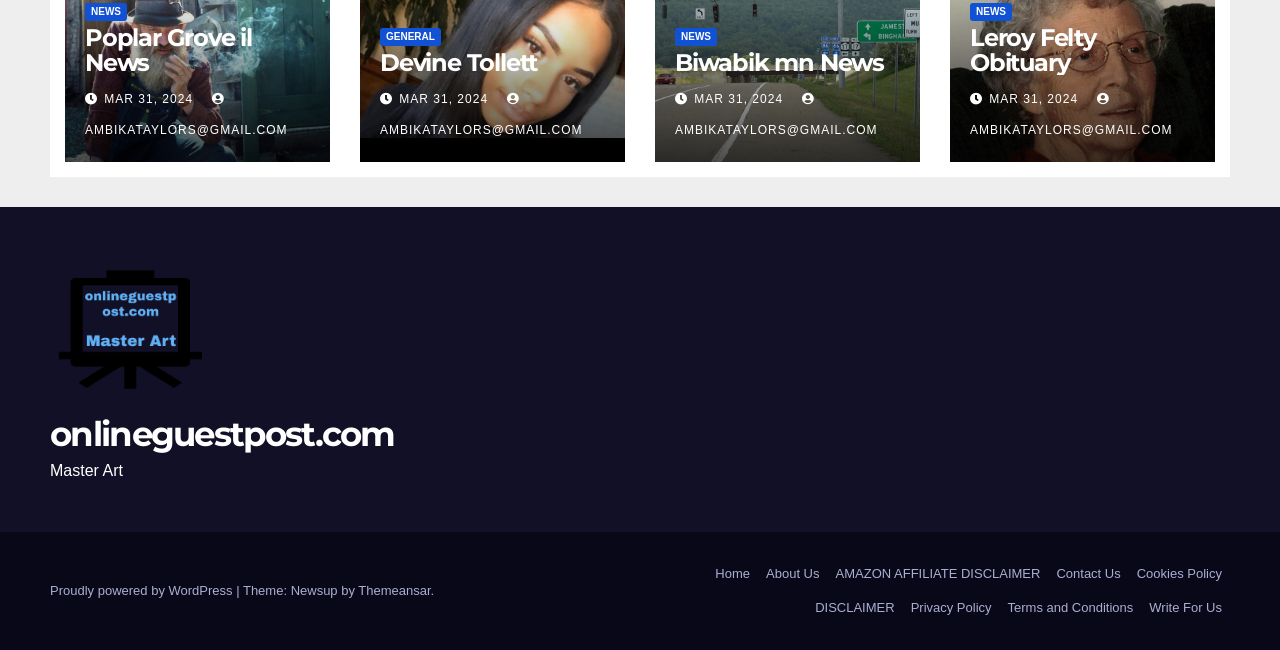Indicate the bounding box coordinates of the element that needs to be clicked to satisfy the following instruction: "Read Leroy Felty Obituary". The coordinates should be four float numbers between 0 and 1, i.e., [left, top, right, bottom].

[0.758, 0.035, 0.856, 0.118]